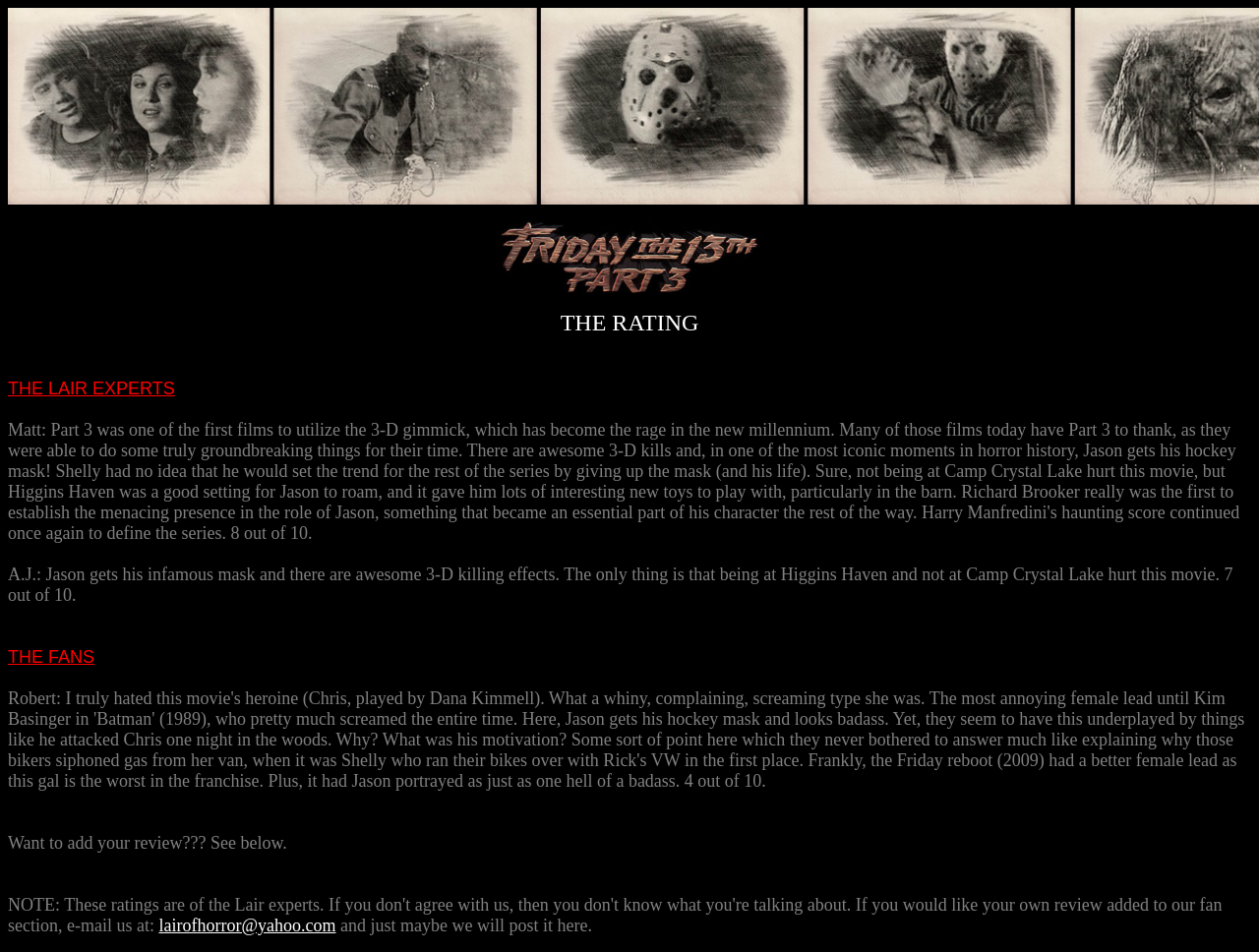Please respond to the question with a concise word or phrase:
Where is the text 'THE LAIR EXPERTS' located?

Top-left